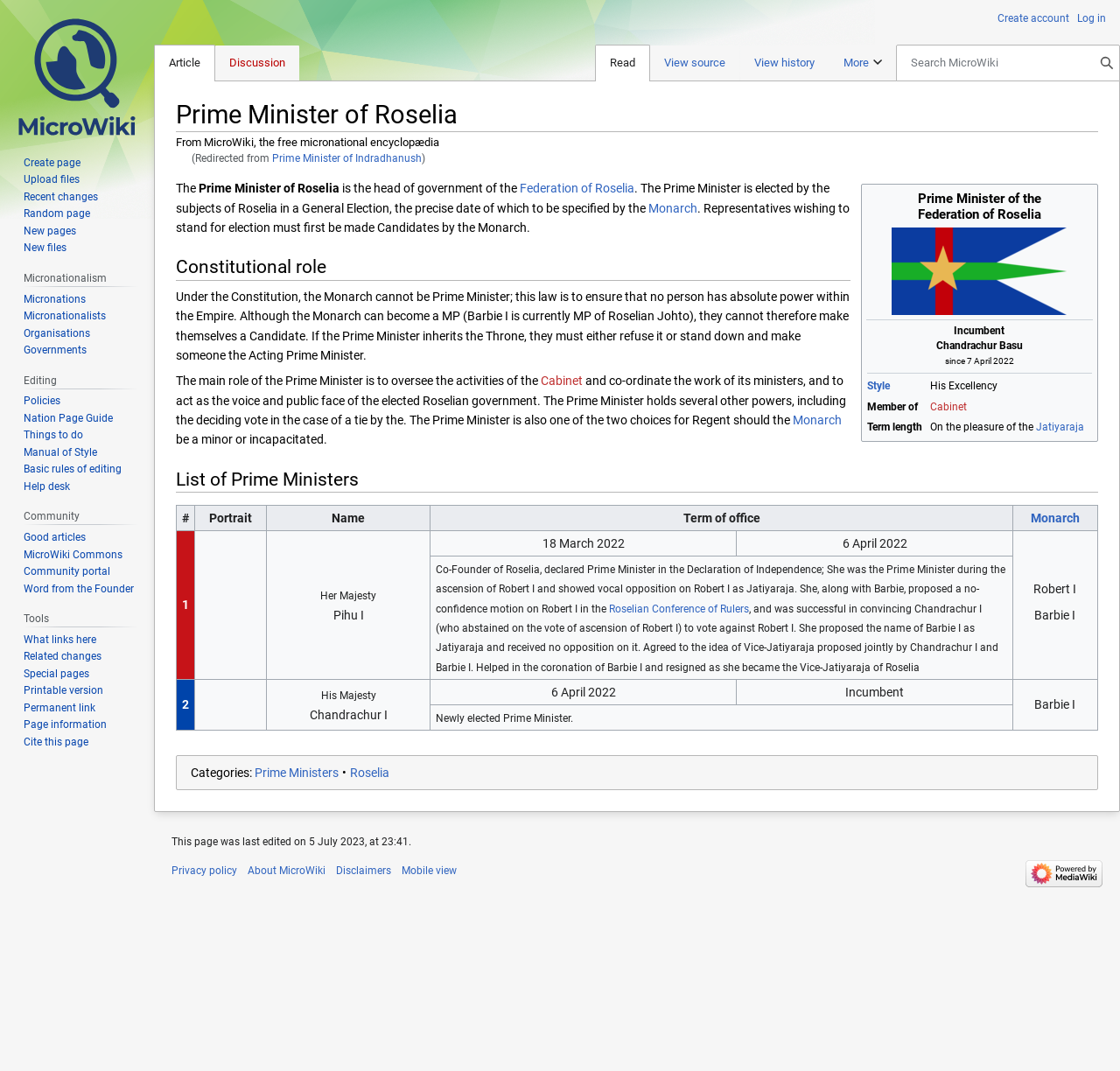How many Prime Ministers are listed?
Kindly offer a comprehensive and detailed response to the question.

The answer can be found by counting the number of rows in the table under the 'List of Prime Ministers' section, which lists two Prime Ministers.